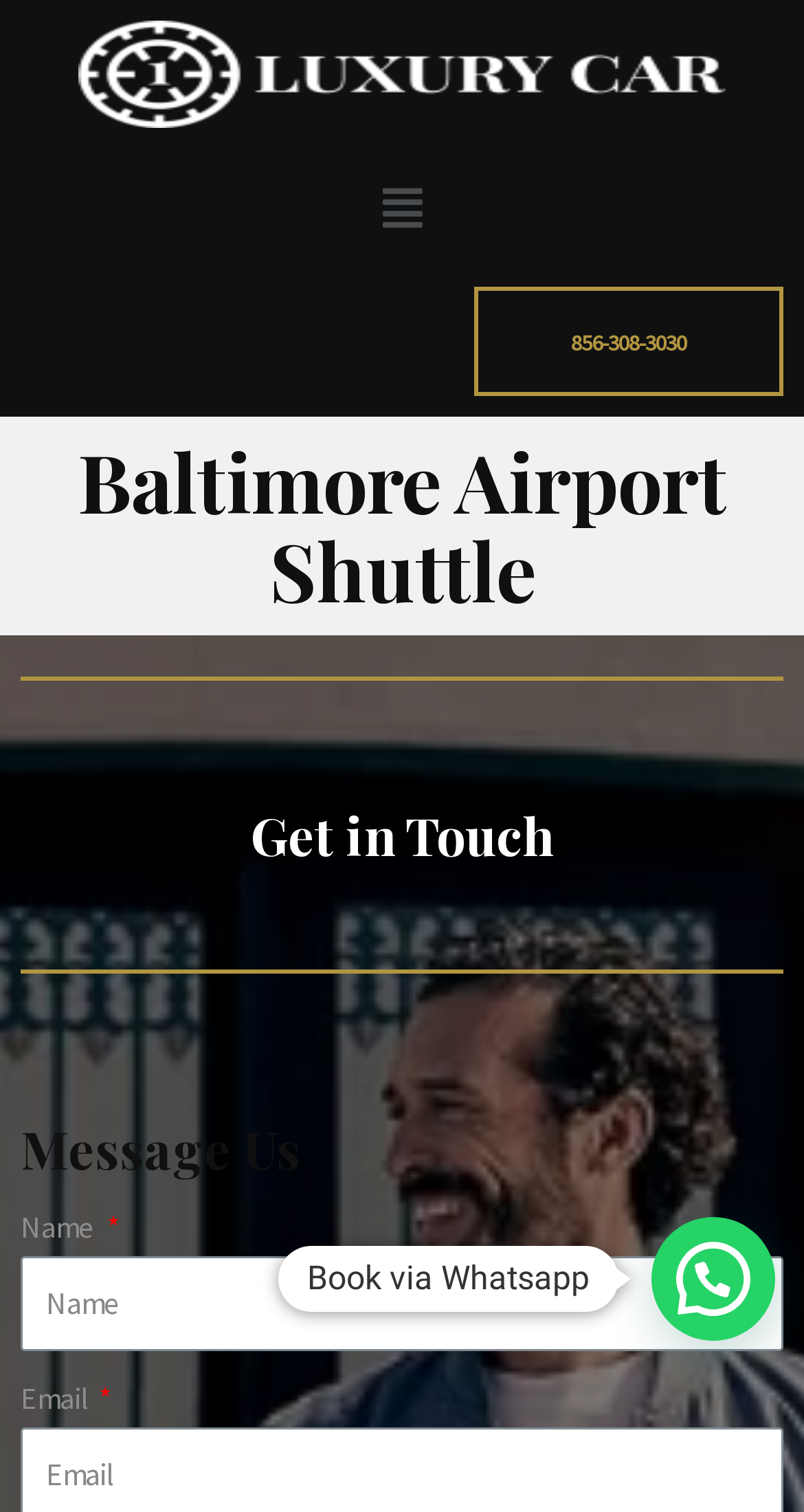Extract the bounding box of the UI element described as: "100% Highest Rate".

None